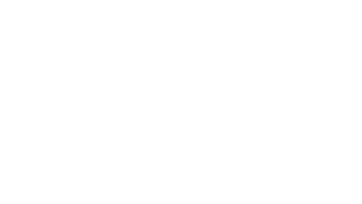Reply to the question with a single word or phrase:
What is the aesthetic of the sofa?

Sleek and contemporary